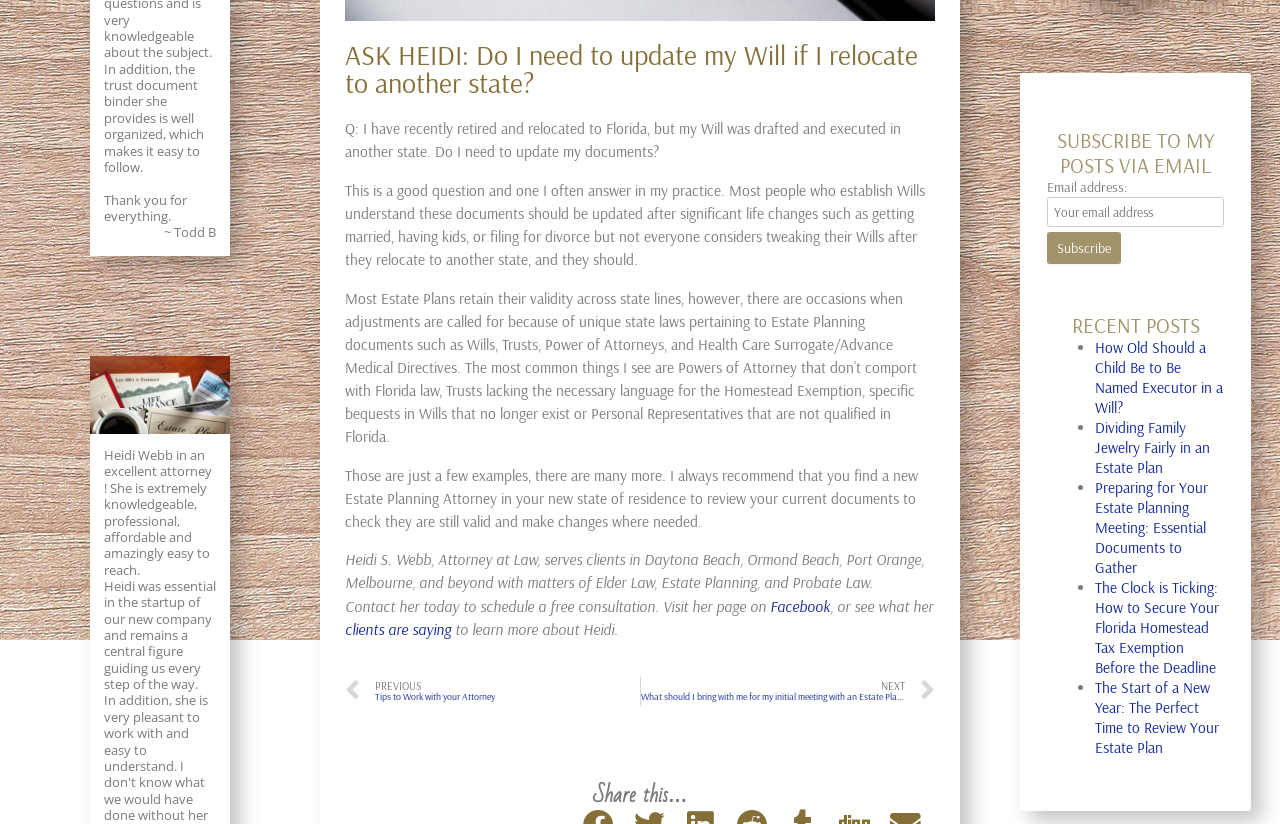Determine the bounding box coordinates of the UI element that matches the following description: "Facebook". The coordinates should be four float numbers between 0 and 1 in the format [left, top, right, bottom].

[0.602, 0.724, 0.648, 0.747]